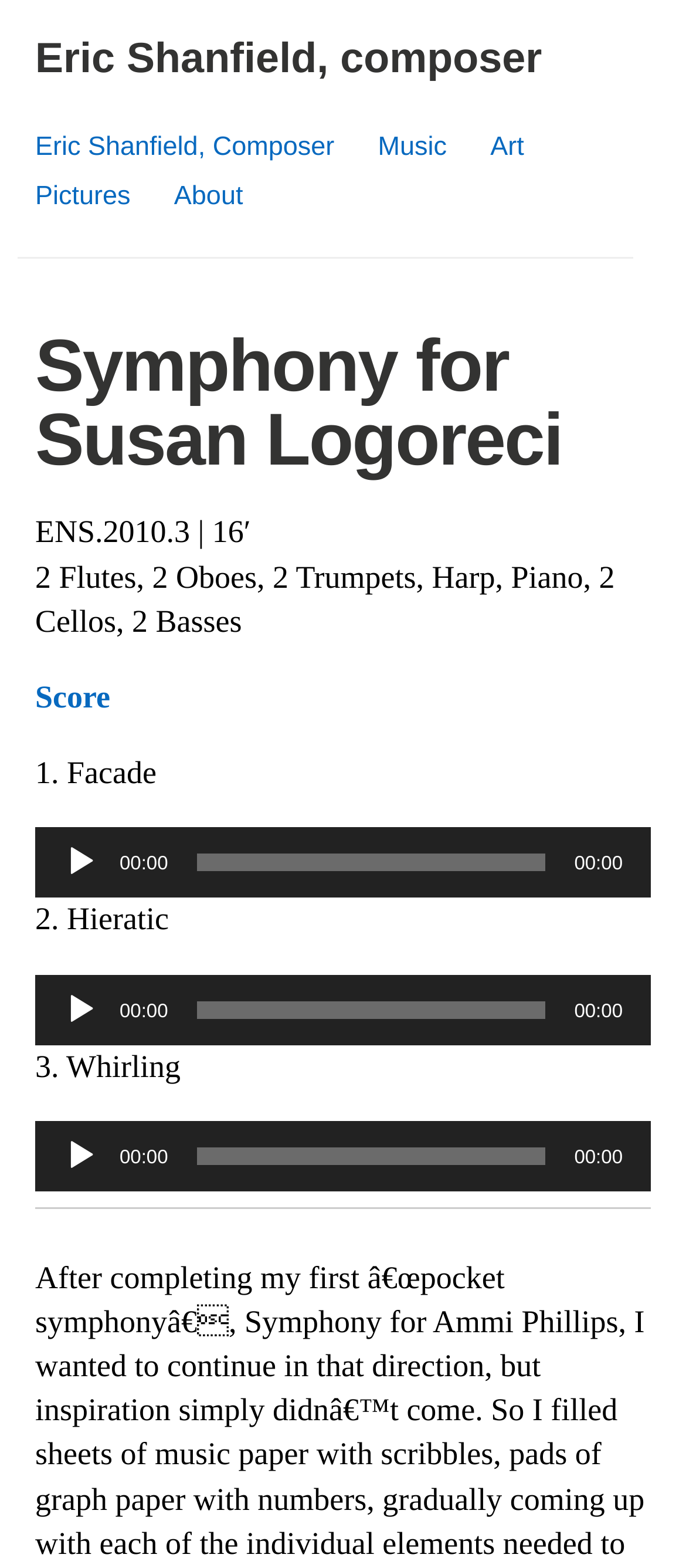Please provide the bounding box coordinates for the element that needs to be clicked to perform the instruction: "Click the composer's name". The coordinates must consist of four float numbers between 0 and 1, formatted as [left, top, right, bottom].

[0.051, 0.022, 0.79, 0.053]